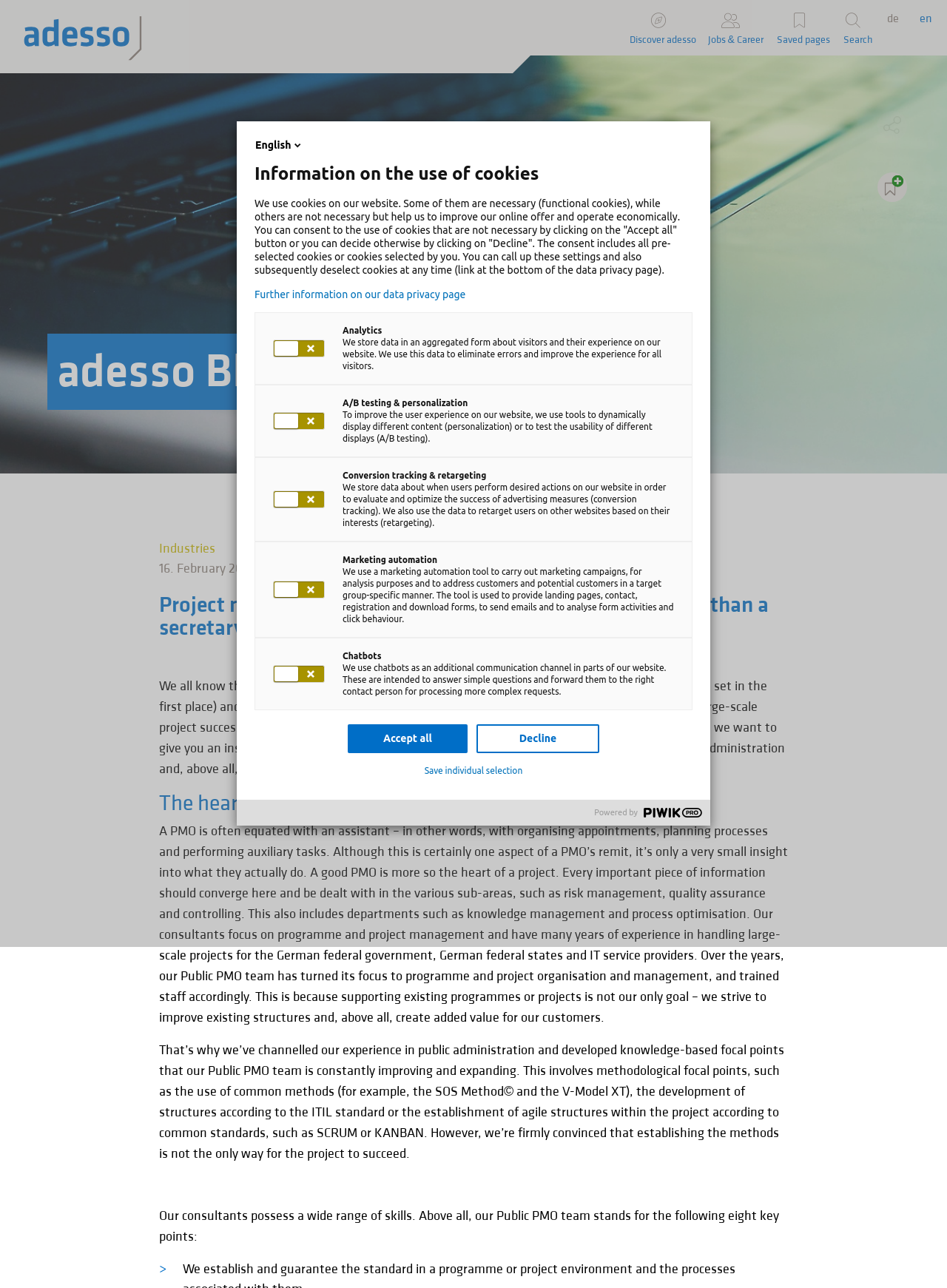Find the bounding box coordinates of the area to click in order to follow the instruction: "Click the 'Discover adesso' link".

[0.658, 0.0, 0.742, 0.043]